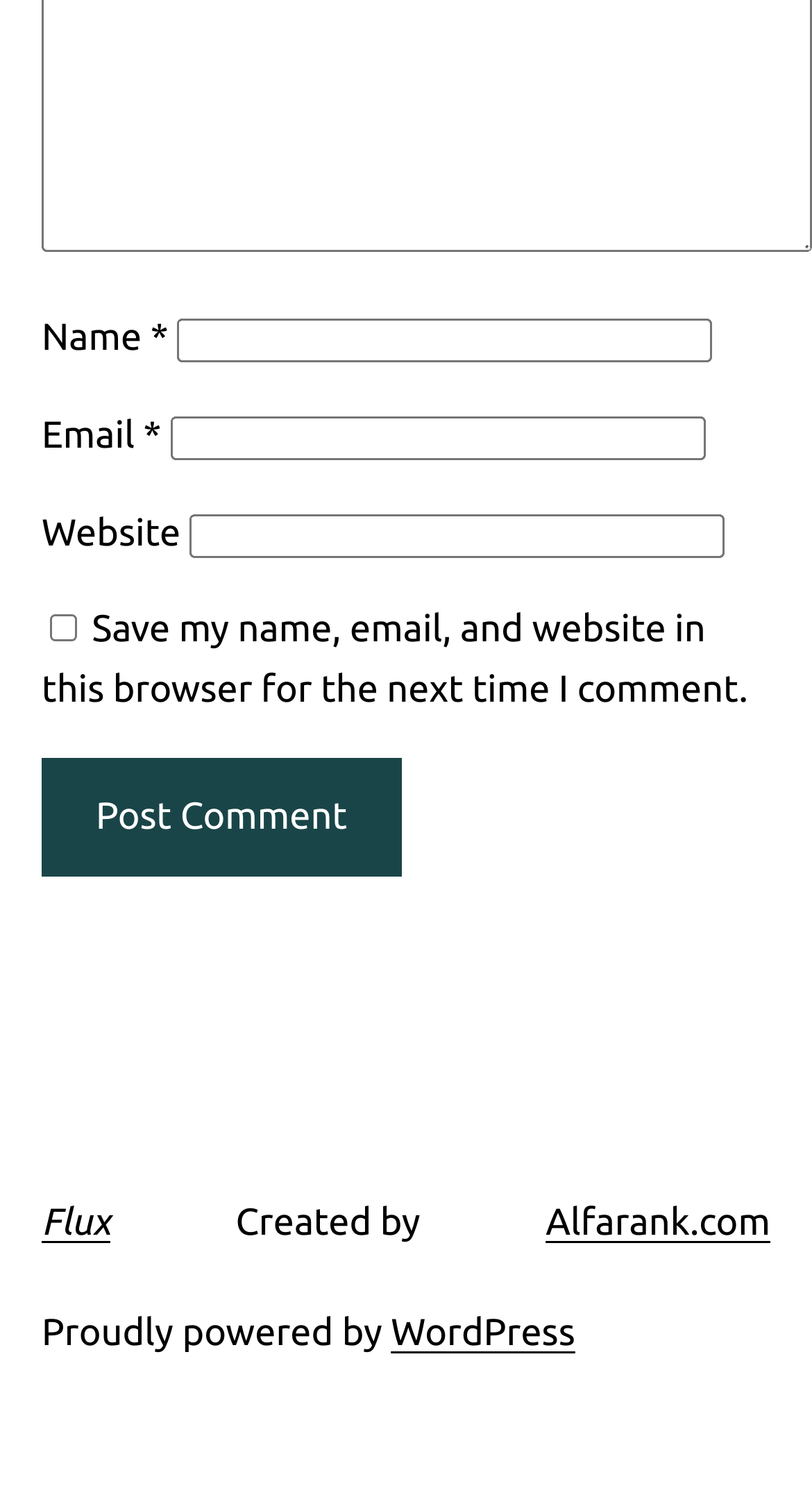Identify the bounding box coordinates for the UI element that matches this description: "parent_node: Email * aria-describedby="email-notes" name="email"".

[0.209, 0.278, 0.868, 0.308]